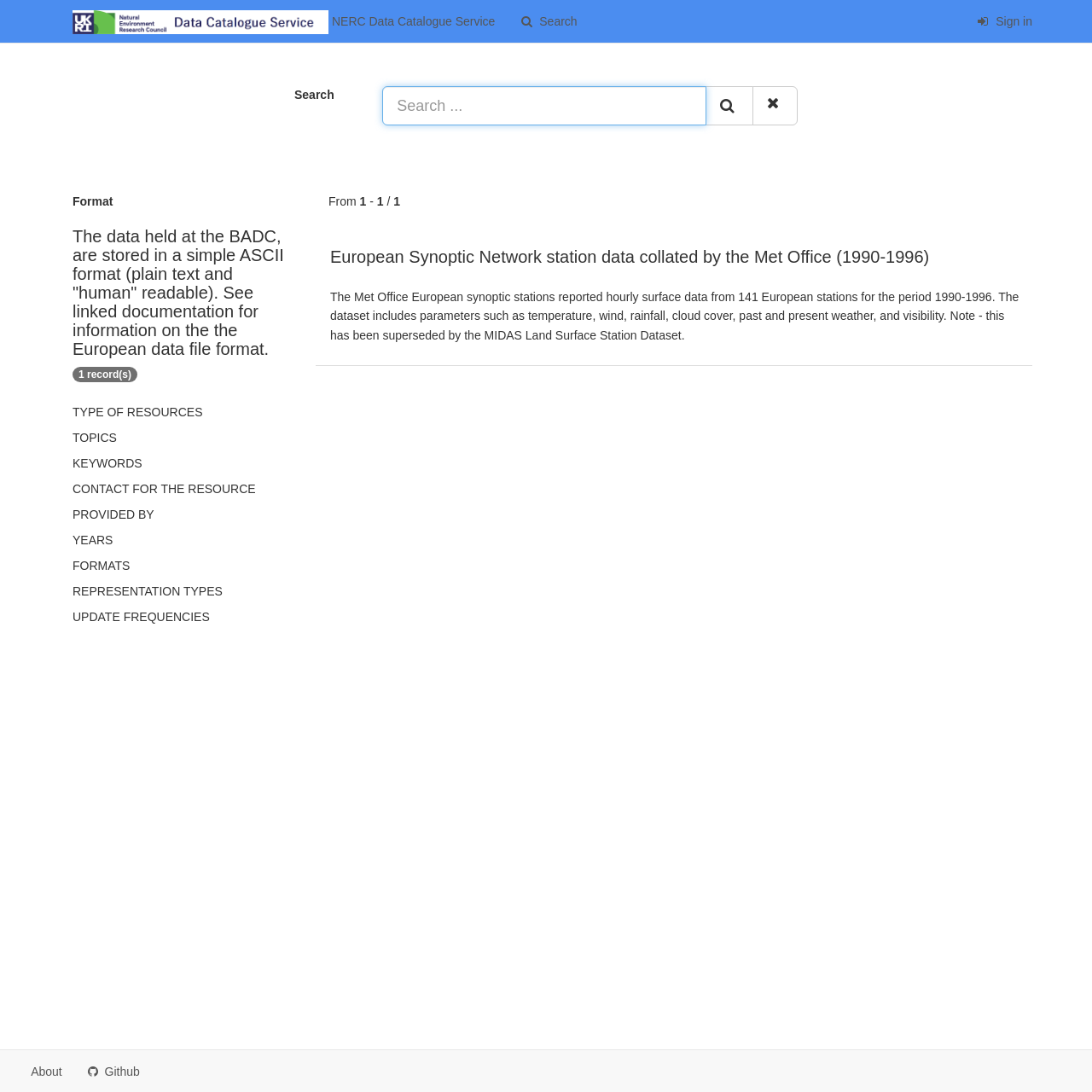What is the format of the data held at the BADC?
Look at the image and construct a detailed response to the question.

The format of the data held at the BADC is mentioned in the webpage as a simple ASCII format, which is plain text and human-readable. This information is obtained from the heading that describes the format of the data.